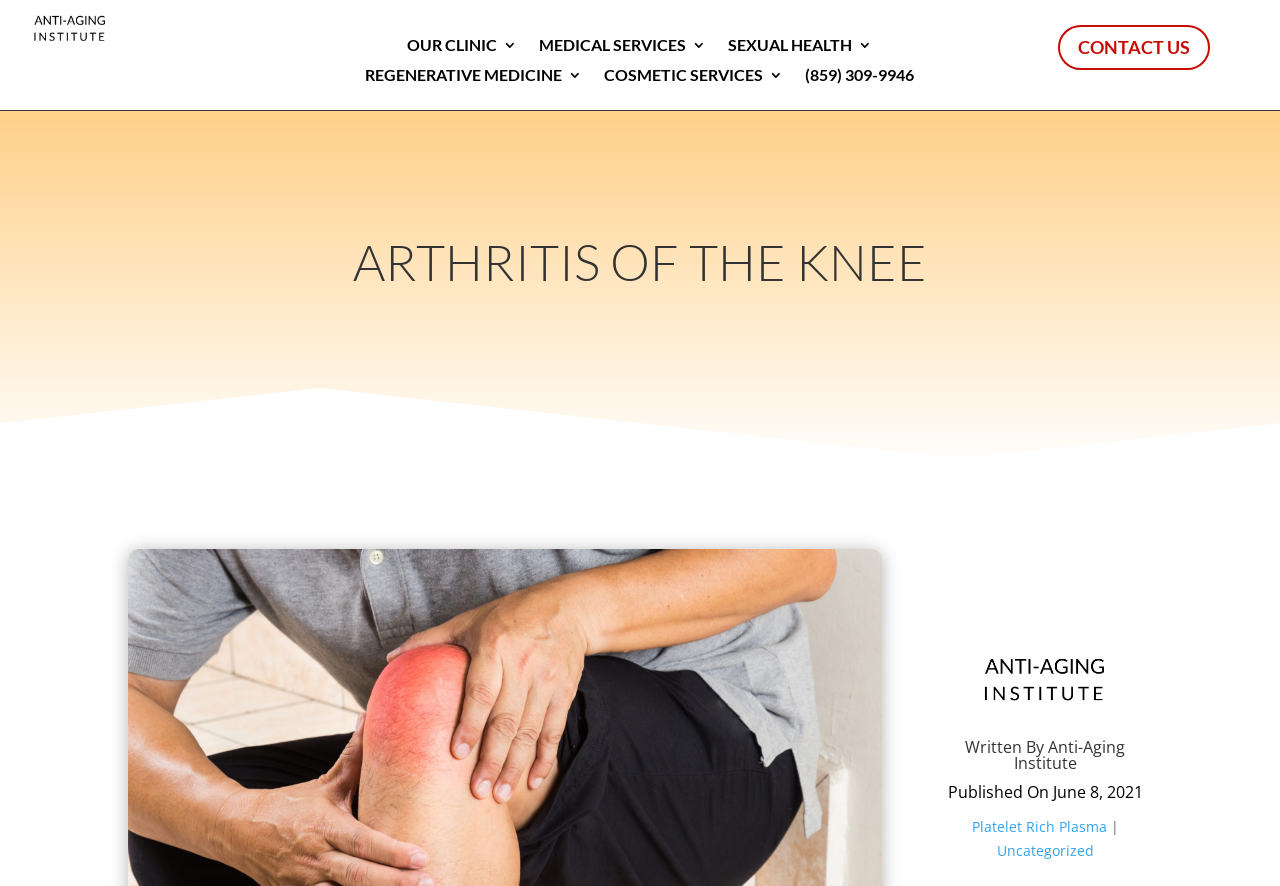What is the name of the clinic?
Please provide a detailed answer to the question.

I looked at the root element of the webpage and found the text 'Arthritis of the Knee | Anti-Aging Institute', which suggests that the name of the clinic is Anti-Aging Institute.